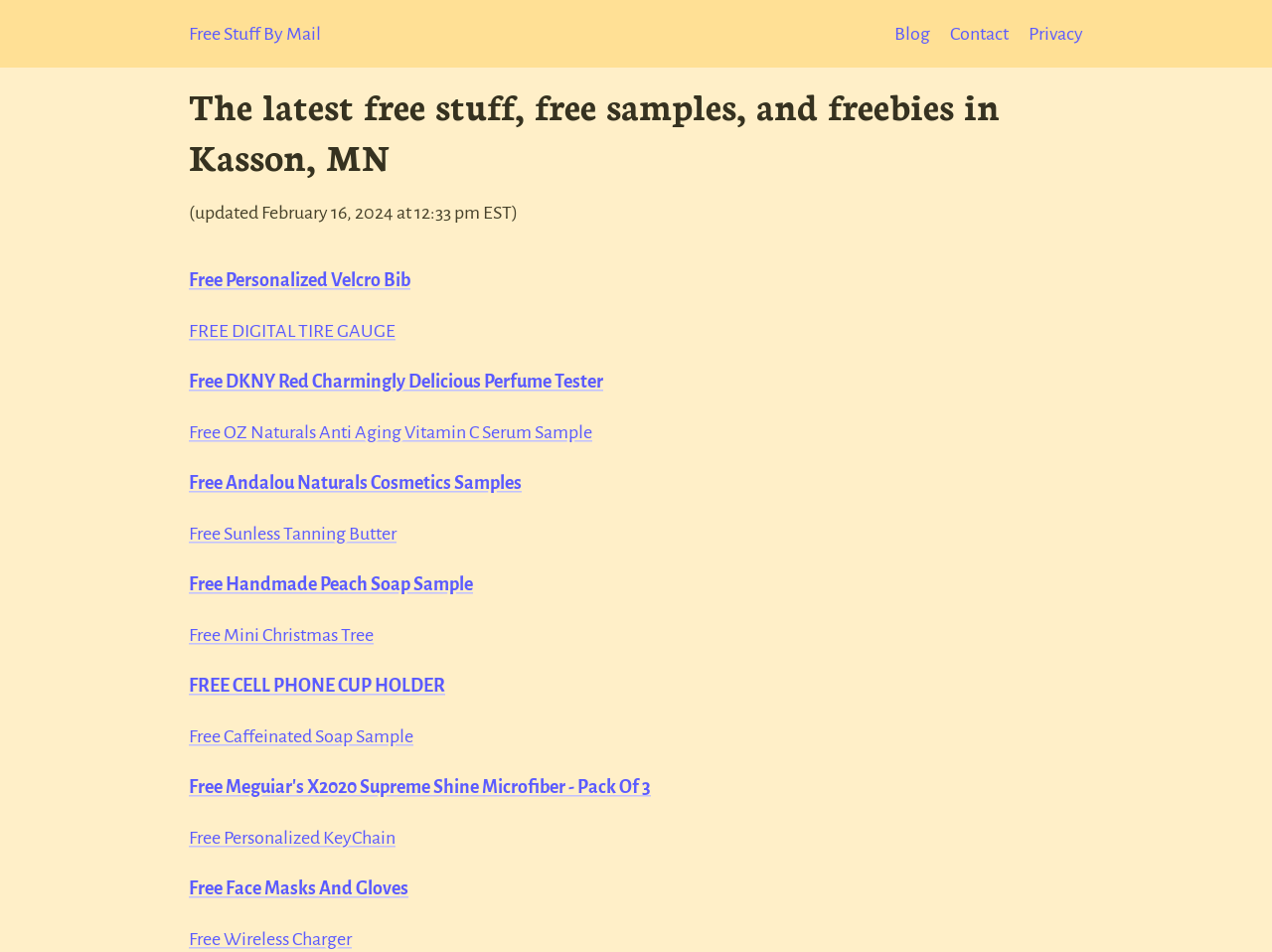Please determine the bounding box coordinates of the element's region to click in order to carry out the following instruction: "Click on 'Free Stuff By Mail'". The coordinates should be four float numbers between 0 and 1, i.e., [left, top, right, bottom].

[0.148, 0.018, 0.252, 0.053]